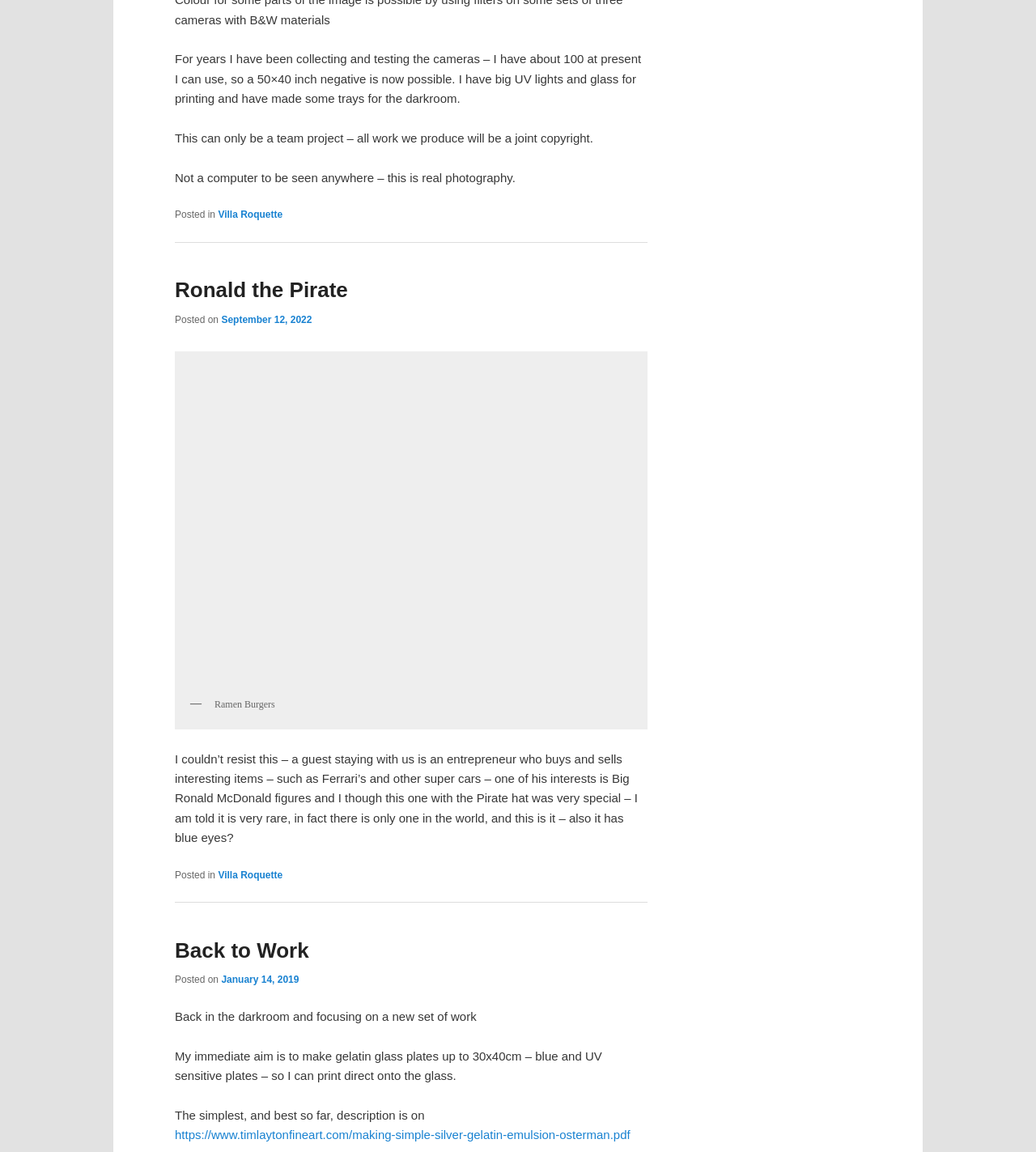Provide a brief response to the question below using one word or phrase:
What is the date of the latest article?

September 12, 2022